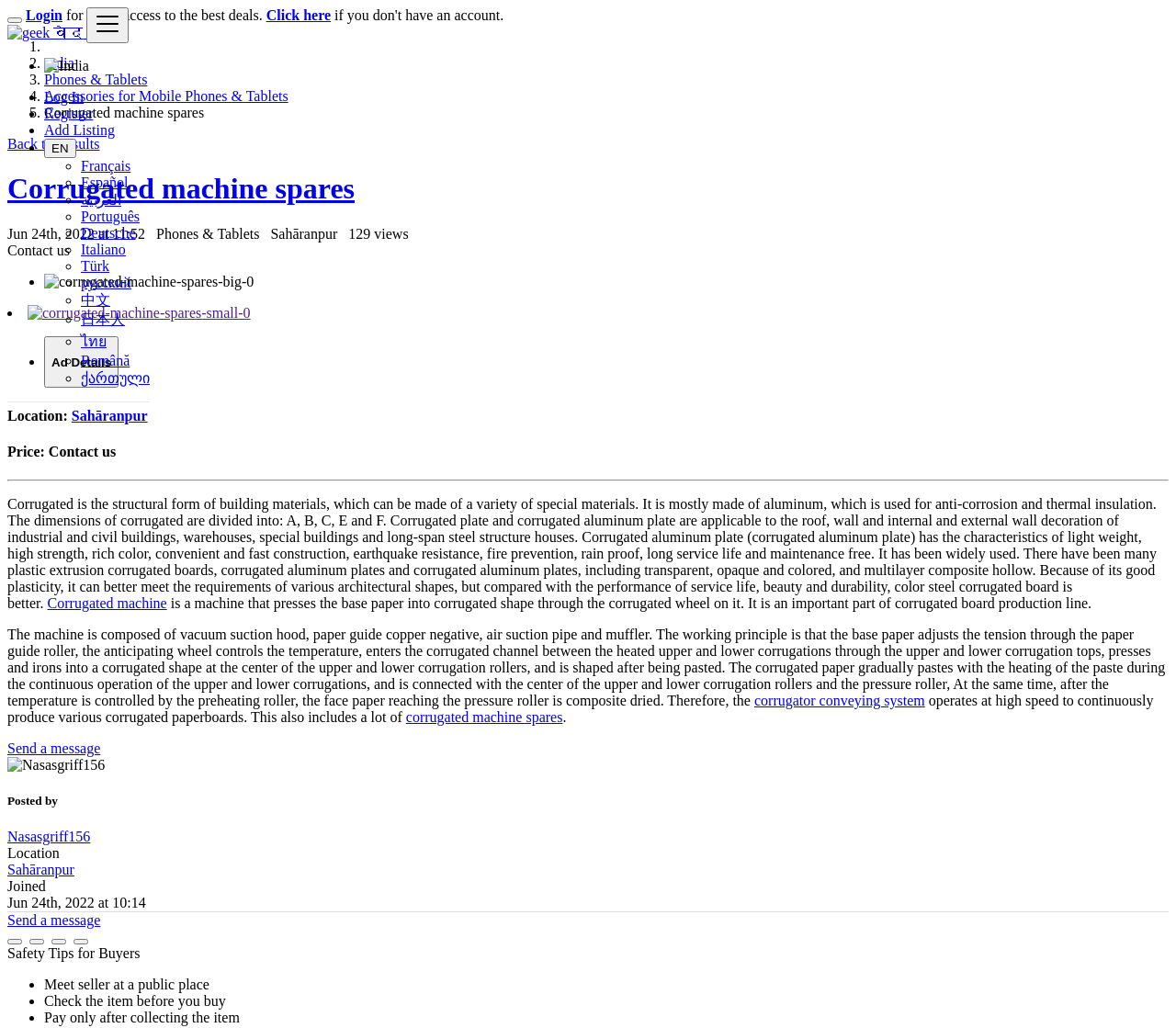Locate the bounding box coordinates of the item that should be clicked to fulfill the instruction: "Subscribe to Beyond Bylines via email".

None